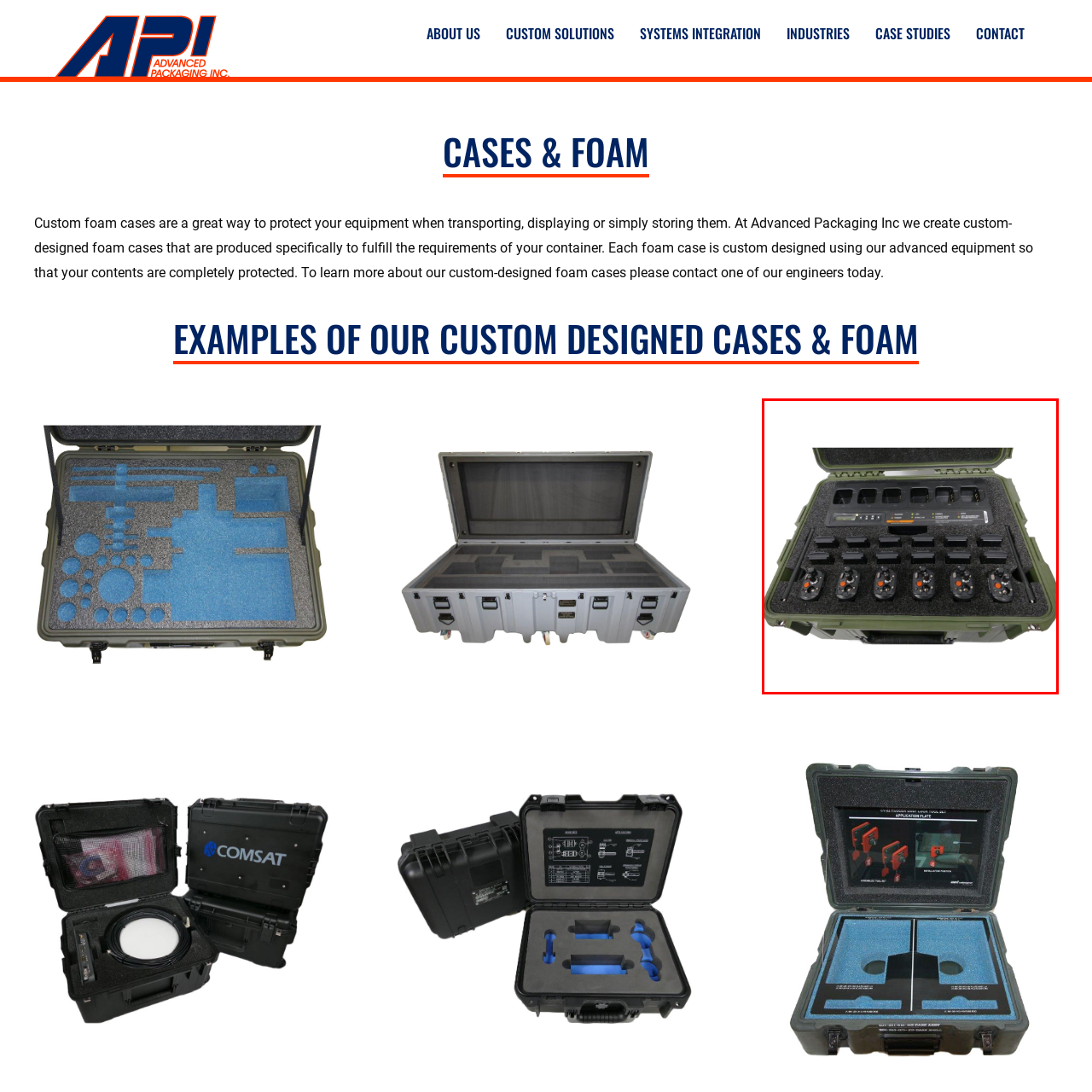Please examine the image highlighted by the red rectangle and provide a comprehensive answer to the following question based on the visual information present:
How many controllers can the case hold?

The case can hold eight controllers or similar items, as evidenced by the individual slots in the neatly arranged sections of the interior, showcasing the case's capacity to store and organize multiple devices.